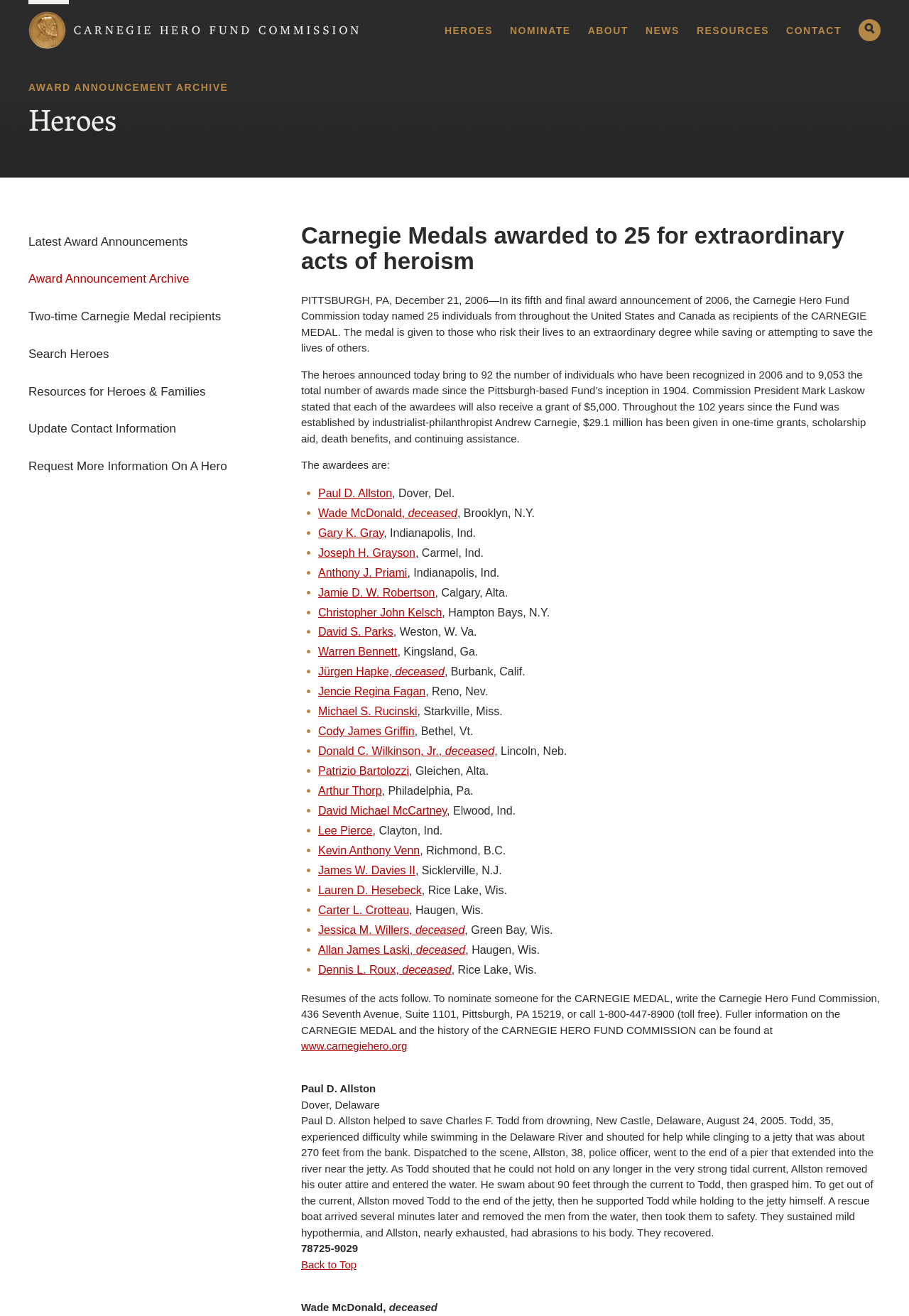Find the bounding box coordinates for the HTML element specified by: "All Group Activity".

None